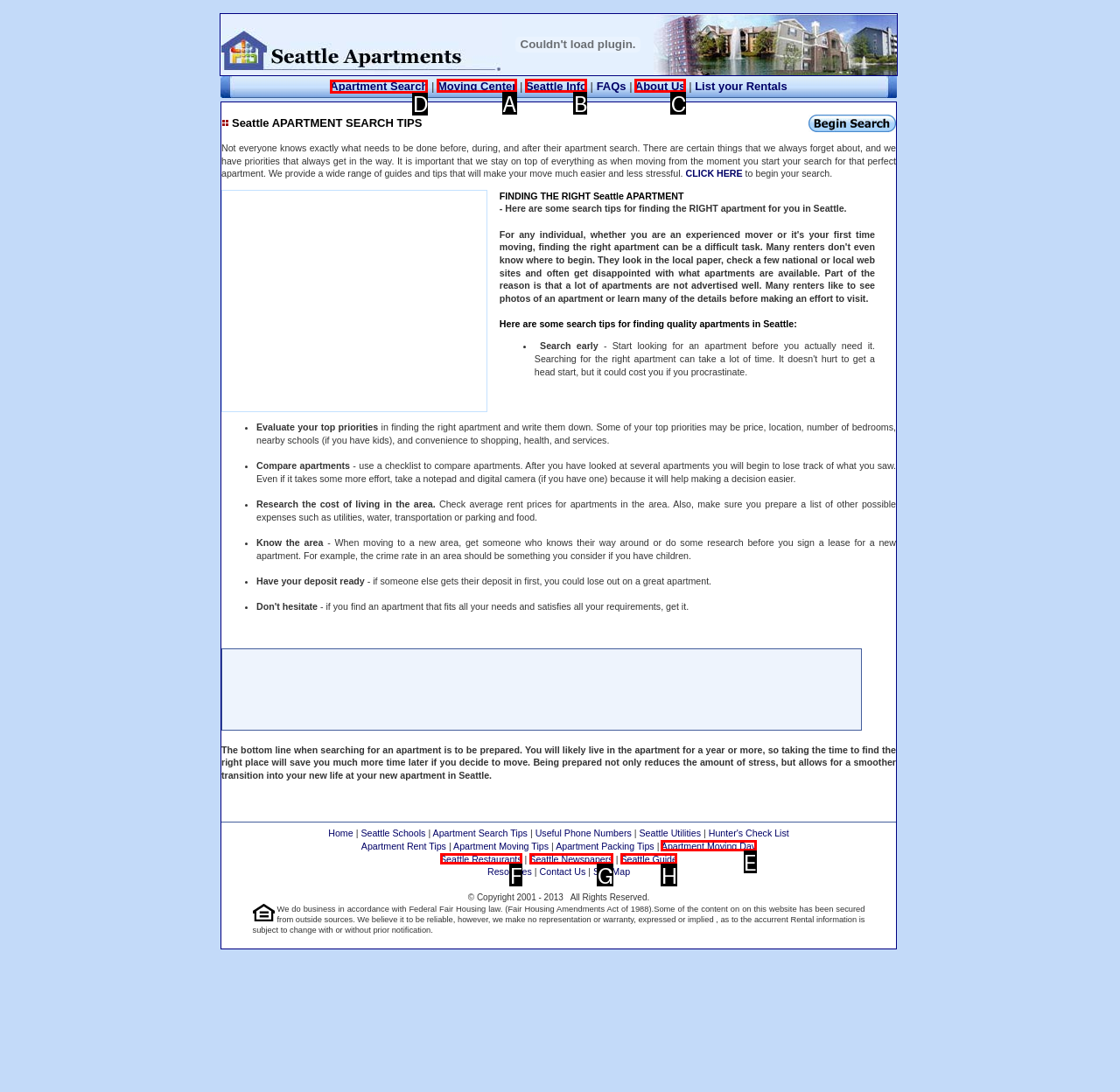Determine the appropriate lettered choice for the task: Click on the 'Apartment Search' link. Reply with the correct letter.

D